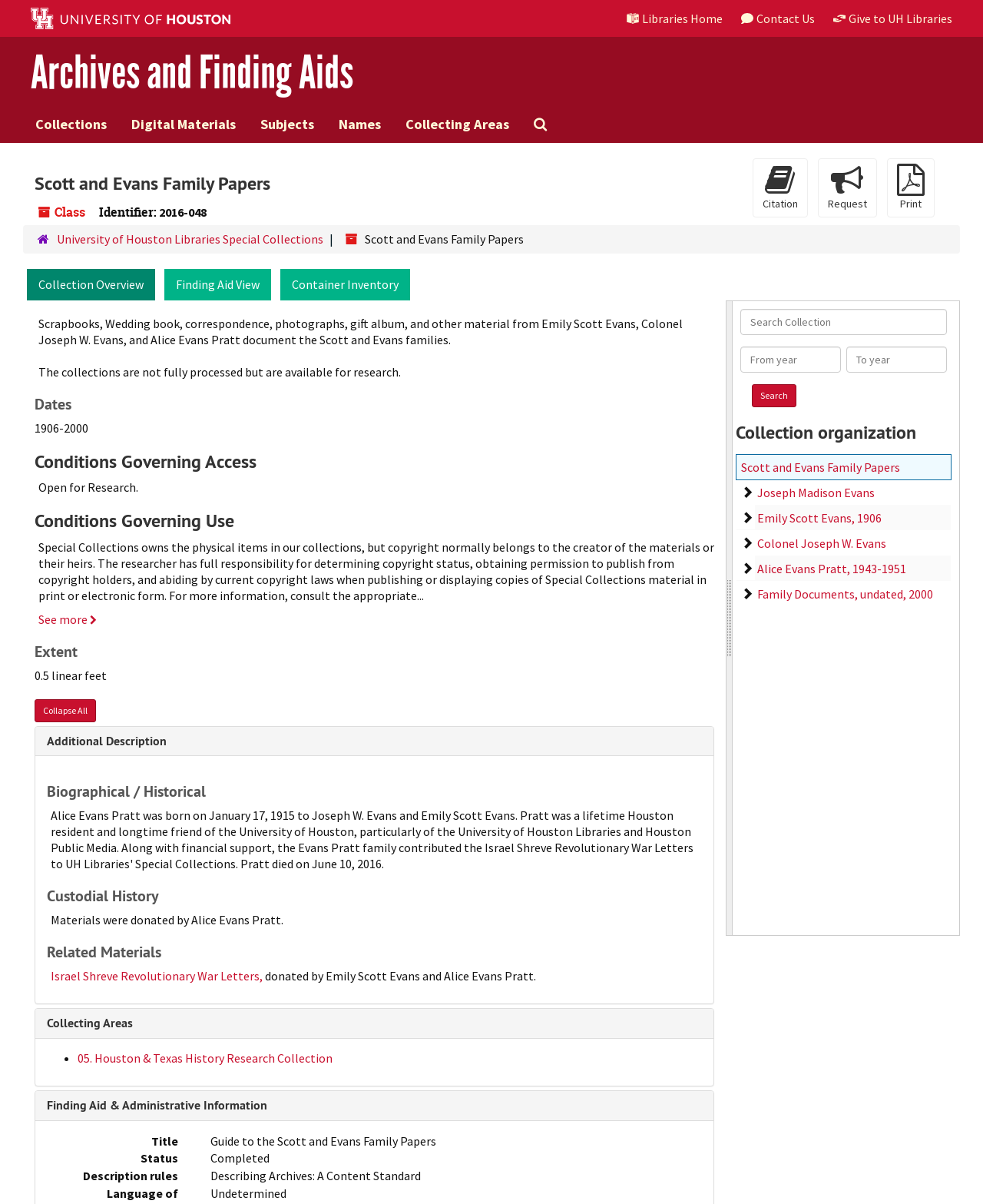Pinpoint the bounding box coordinates of the clickable area necessary to execute the following instruction: "View available offers". The coordinates should be given as four float numbers between 0 and 1, namely [left, top, right, bottom].

None